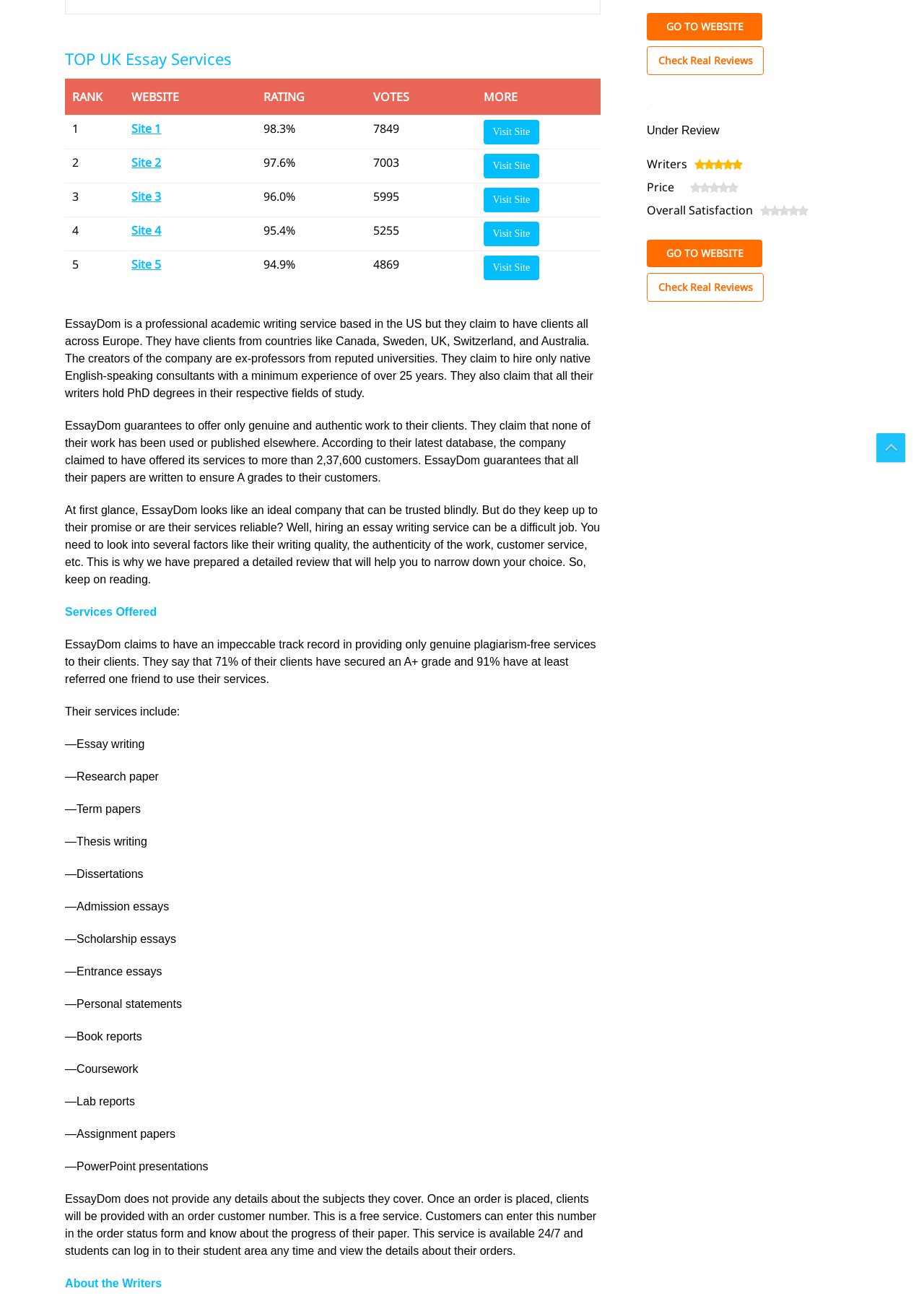Predict the bounding box of the UI element that fits this description: "legal".

None